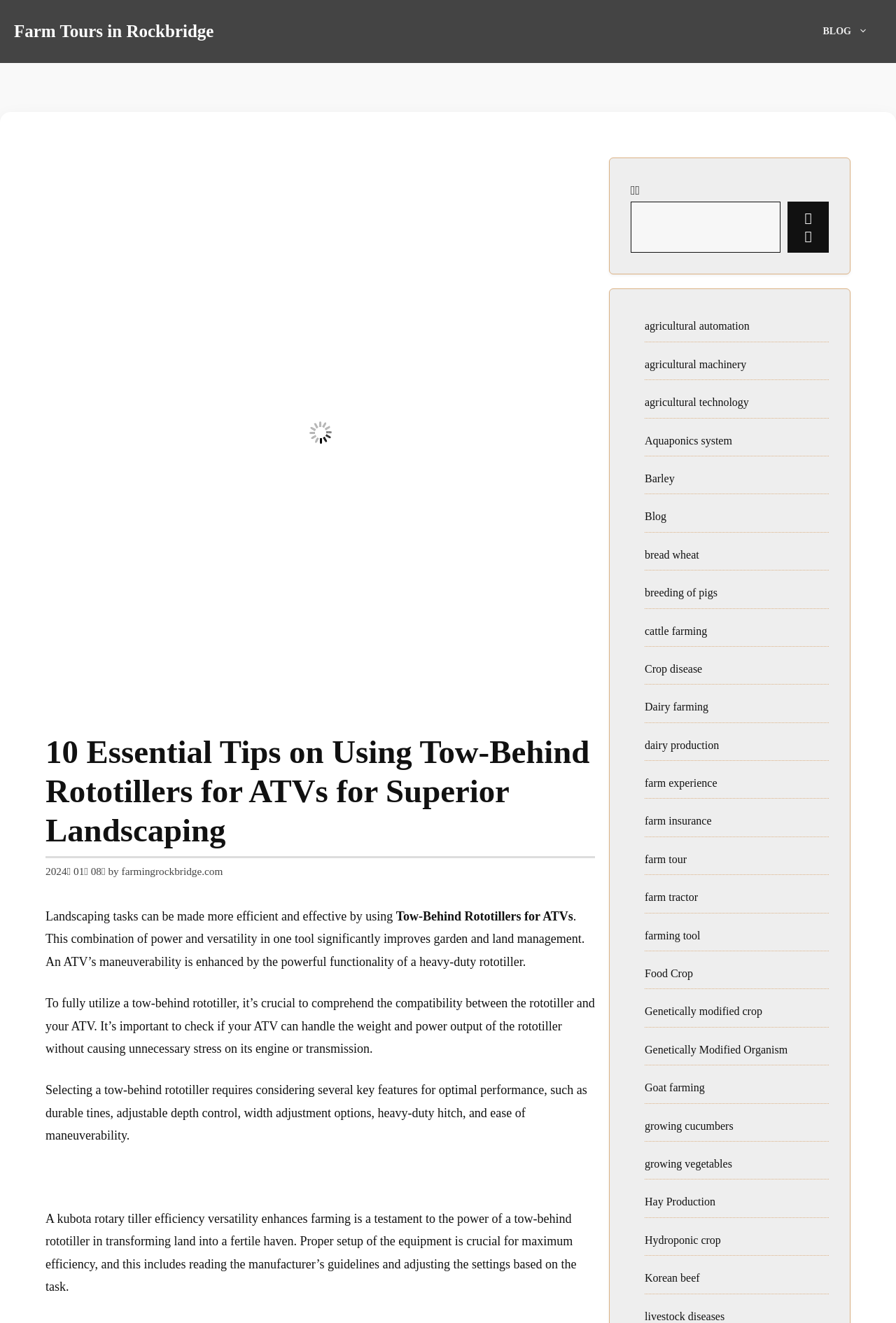Could you determine the bounding box coordinates of the clickable element to complete the instruction: "Read the article about 'agricultural automation'"? Provide the coordinates as four float numbers between 0 and 1, i.e., [left, top, right, bottom].

[0.72, 0.242, 0.837, 0.251]